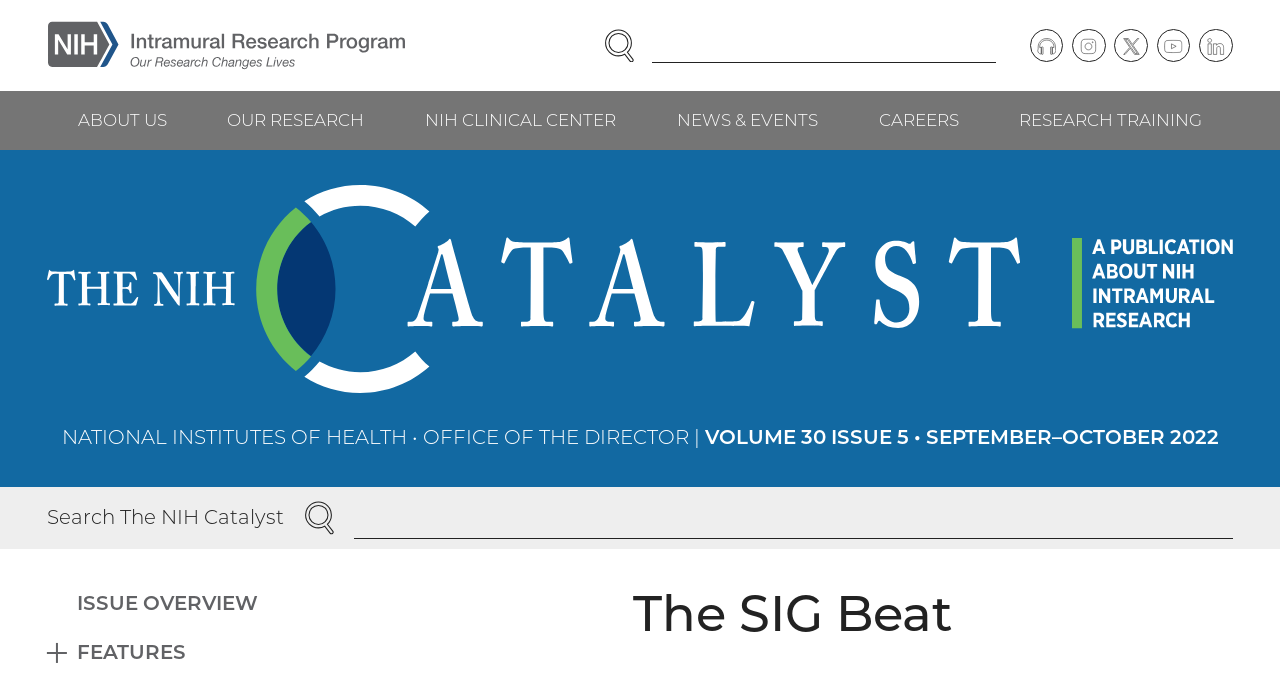Please find the bounding box coordinates of the element that needs to be clicked to perform the following instruction: "Search for something". The bounding box coordinates should be four float numbers between 0 and 1, represented as [left, top, right, bottom].

[0.464, 0.028, 0.784, 0.107]